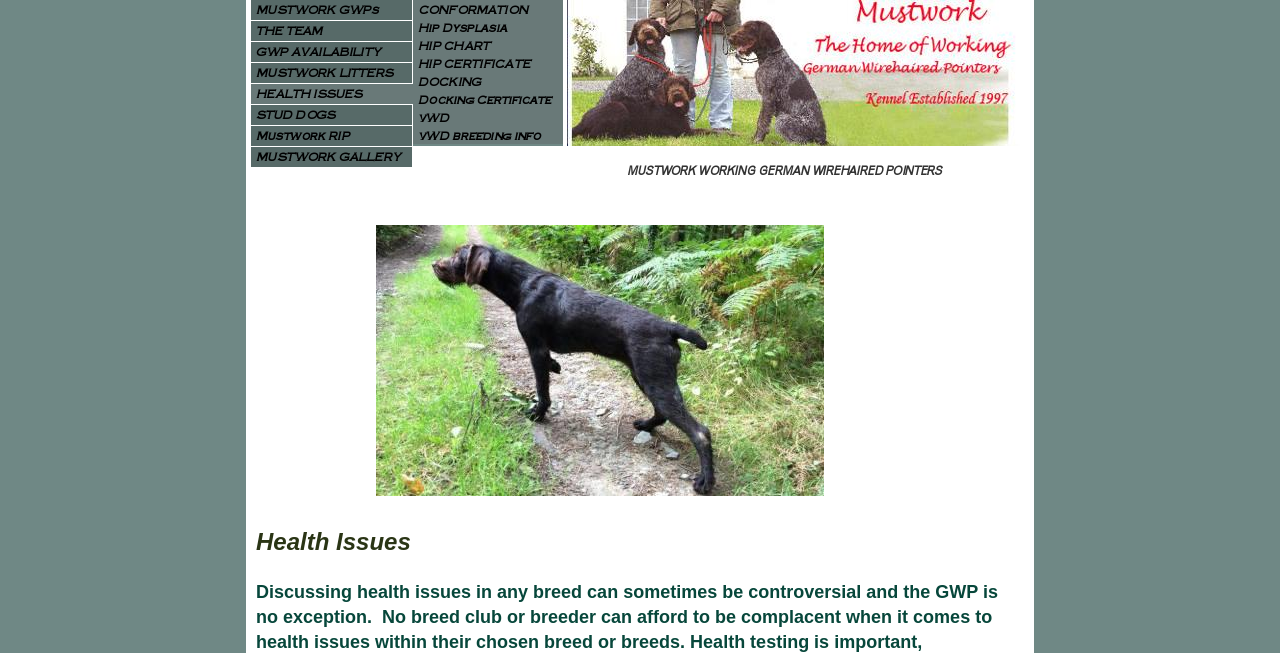Find the bounding box coordinates for the UI element that matches this description: "MUSTWORK LITTERS".

[0.196, 0.096, 0.323, 0.129]